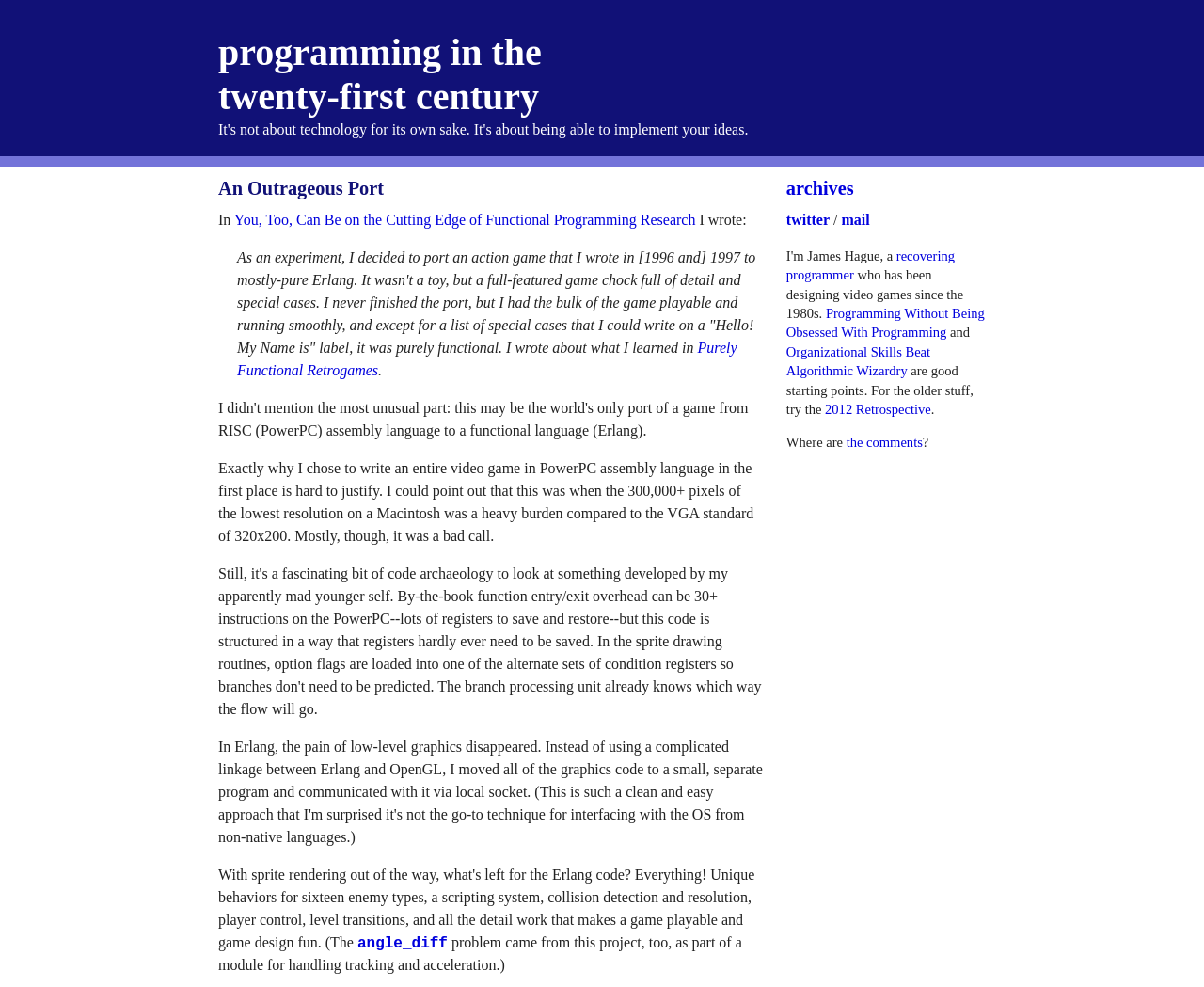Create a detailed narrative of the webpage’s visual and textual elements.

This webpage is about a programmer's personal website, with a focus on functional programming research and video game development. At the top, there is a heading that reads "An Outrageous Port" and a link to "programming in the twenty-first century". Below this, there is a brief introduction that mentions the author's experience in porting an action game to Erlang.

The main content of the page is a blockquote that contains a lengthy text about the author's experience in writing a video game in PowerPC assembly language and their subsequent attempt to port it to Erlang. The text also mentions a blog post titled "Purely Functional Retrogames" that discusses what the author learned from this experience.

Further down the page, there is a section that appears to be a personal statement or bio, which mentions the author's background in designing video games since the 1980s. This section also contains links to other articles or blog posts, including "recovering programmer", "Programming Without Being Obsessed With Programming", "Organizational Skills Beat Algorithmic Wizardry", and "2012 Retrospective".

In the top-right corner of the page, there are links to "archives", "twitter", "mail", and other resources. At the very bottom of the page, there is a question "Where are the comments?" with a link to the comments section. Overall, the page has a simple and straightforward layout, with a focus on showcasing the author's writing and expertise in functional programming and video game development.